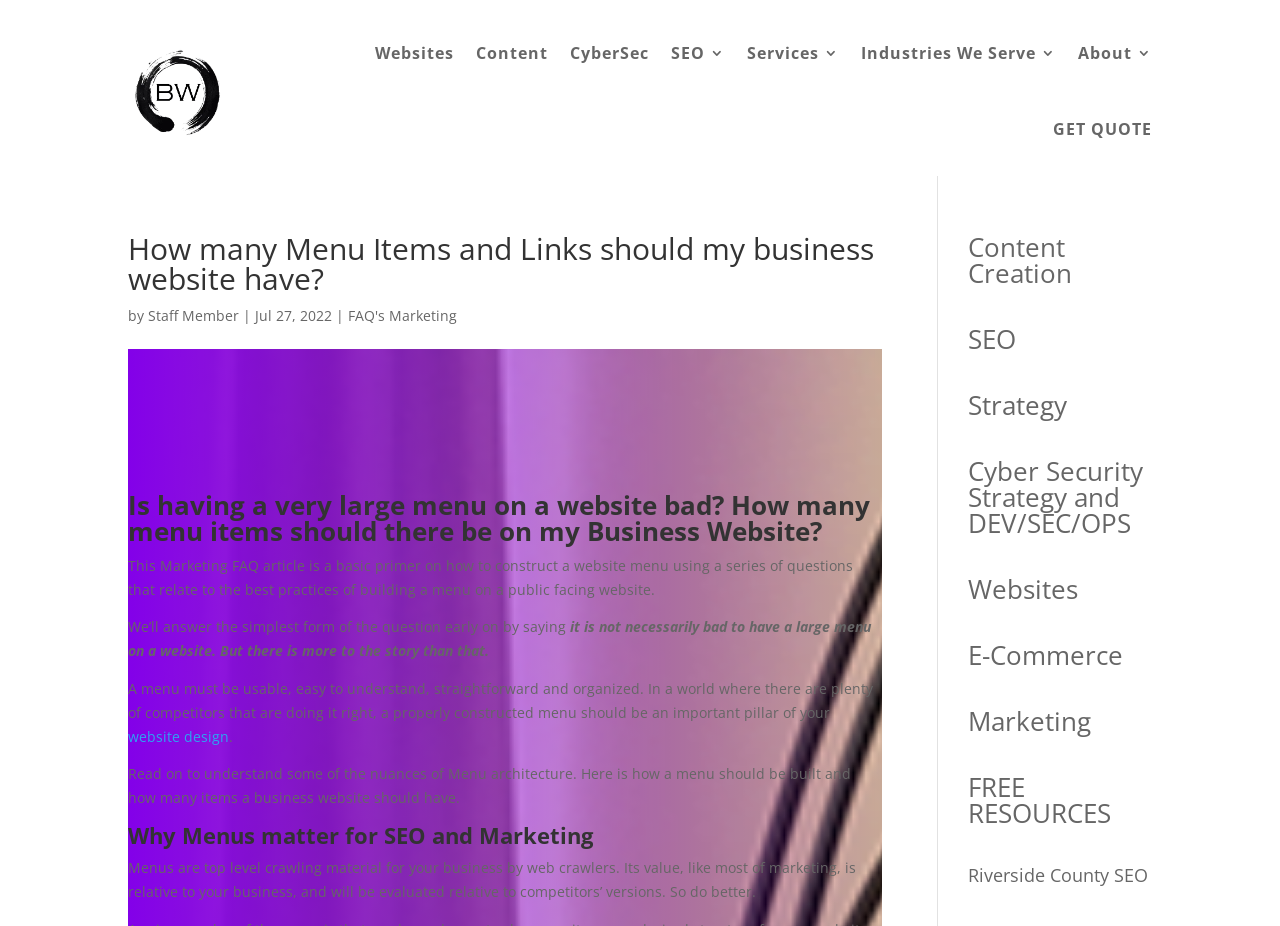What is the topic of the article?
Based on the screenshot, provide your answer in one word or phrase.

Menu items and links on a business website